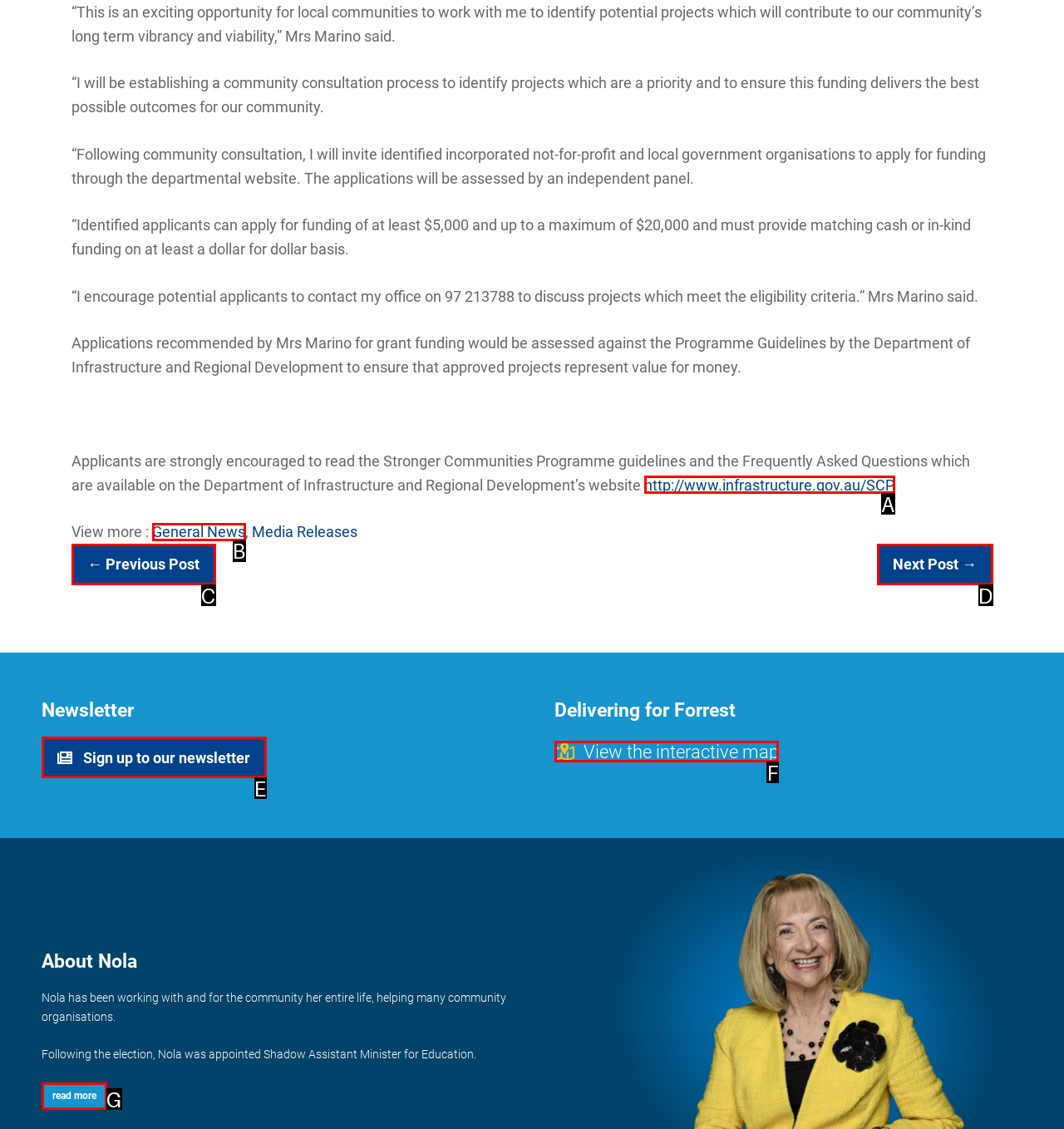Point out the option that best suits the description: aria-label="LinkedIn"
Indicate your answer with the letter of the selected choice.

None